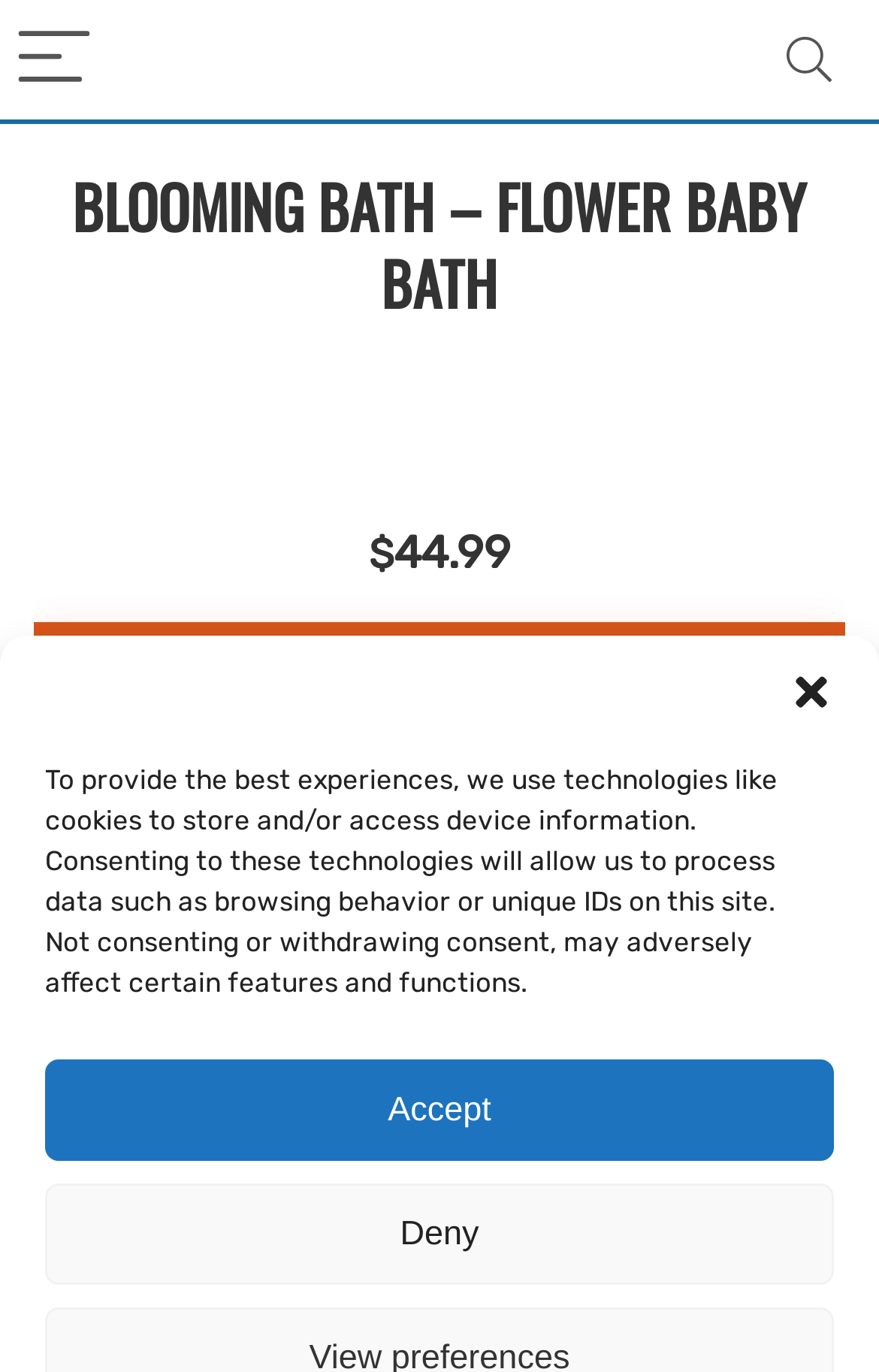Please give a succinct answer using a single word or phrase:
What is the call-to-action button text?

CHECK IT OUT